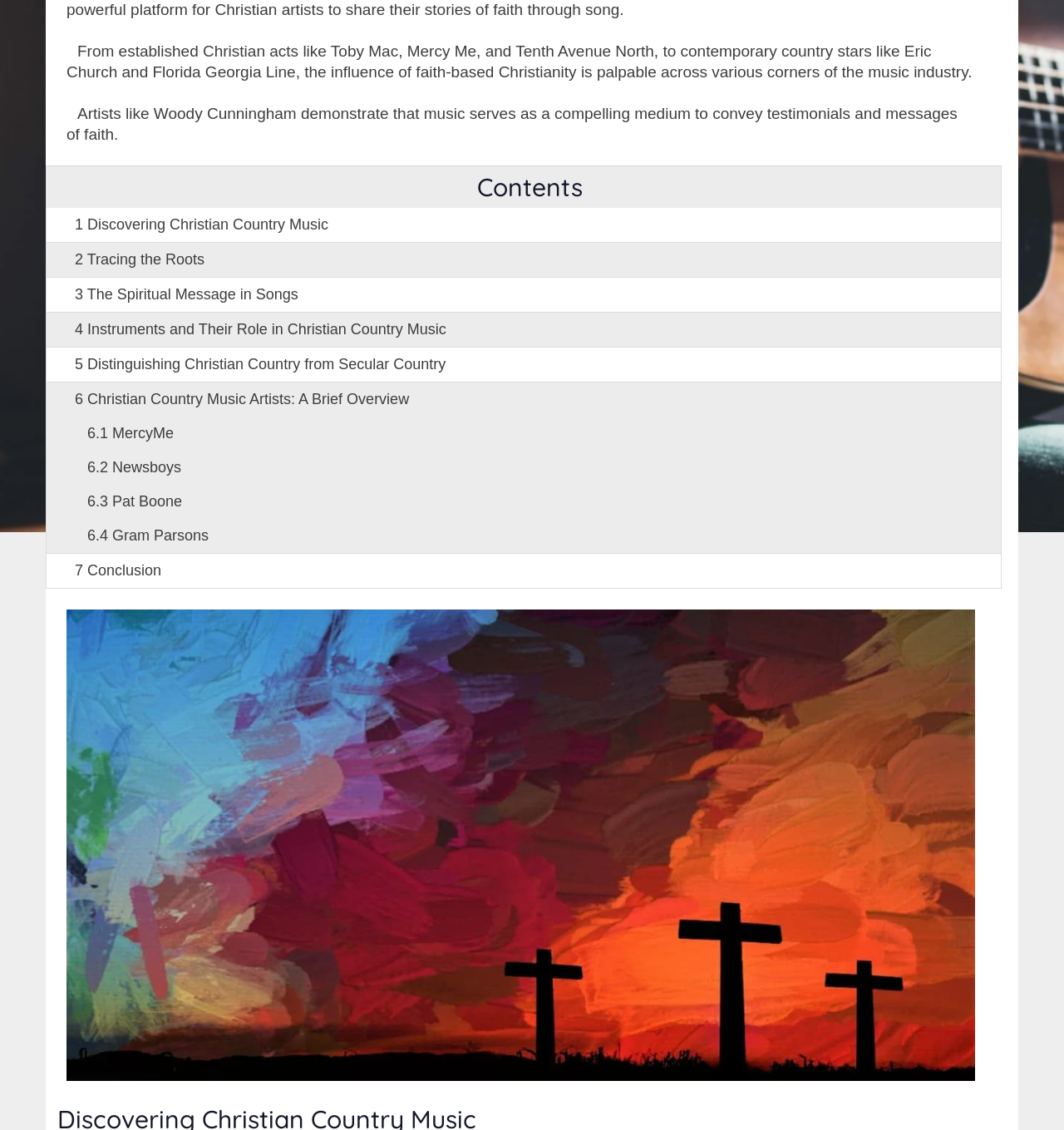Please predict the bounding box coordinates (top-left x, top-left y, bottom-right x, bottom-right y) for the UI element in the screenshot that fits the description: 2 Tracing the Roots

[0.044, 0.215, 0.941, 0.245]